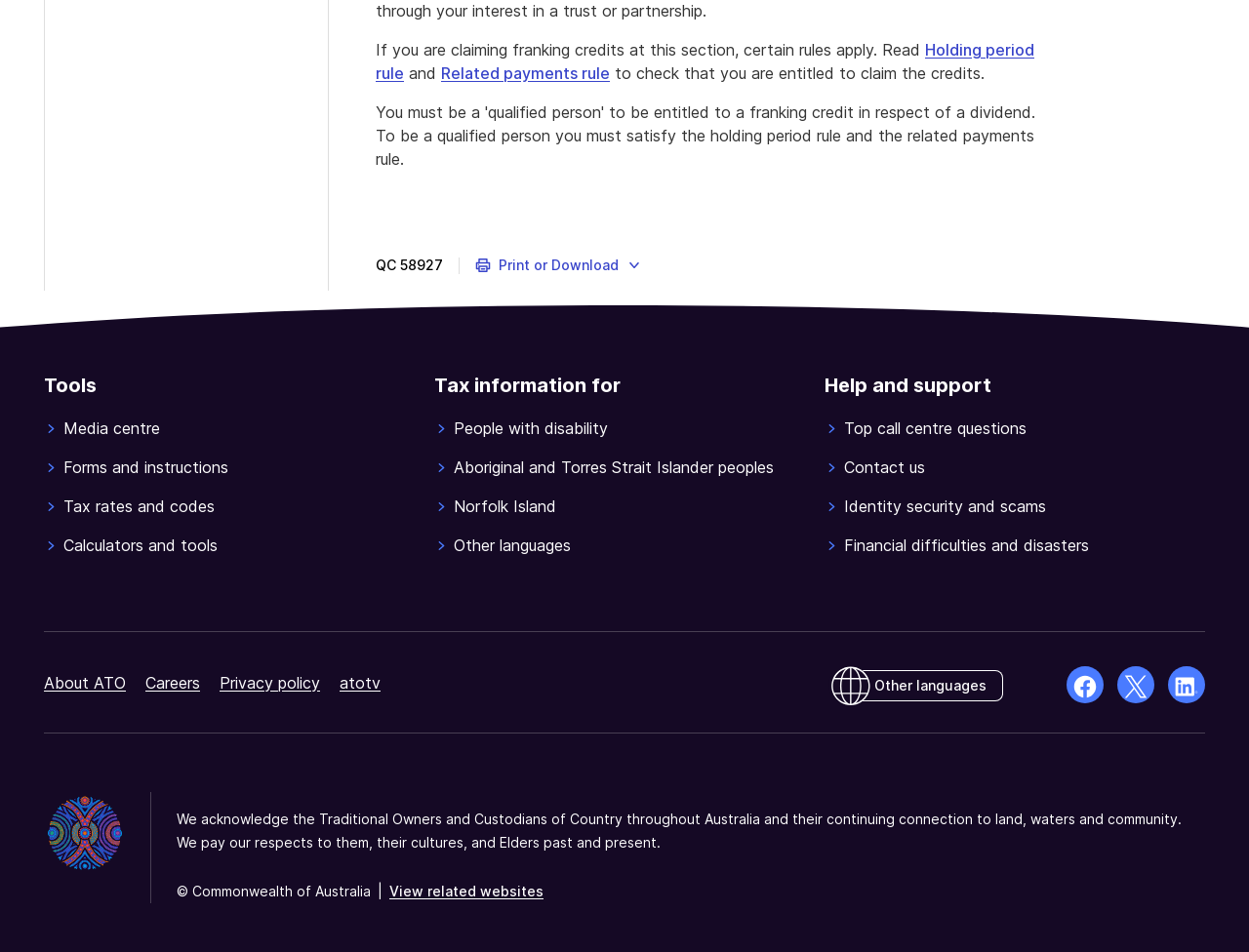Determine the coordinates of the bounding box that should be clicked to complete the instruction: "Visit the 'Media centre'". The coordinates should be represented by four float numbers between 0 and 1: [left, top, right, bottom].

[0.035, 0.438, 0.34, 0.462]